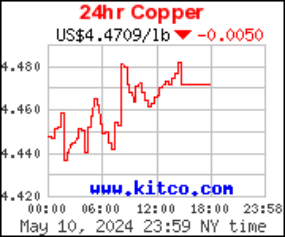Explain the details of the image comprehensively.

The image presents a line graph illustrating the price fluctuations of copper over a 24-hour period. The graph features various price points on the vertical axis, measuring the value of copper in US dollars per pound (lb). Specifically, the latest recorded price is $4.4709/lb, which is indicated alongside a slight decrease of $0.0050, denoted by the red arrow. 

The time scale on the horizontal axis ranges from 00:00 to 23:58, representing the timeline for May 10, 2024. Various peaks and troughs can be seen throughout the day’s trading activity, highlighting the volatility in copper prices. Additionally, the URL at the bottom of the graph directs viewers to the source, Kitco, known for its comprehensive market data on precious metals and commodities.